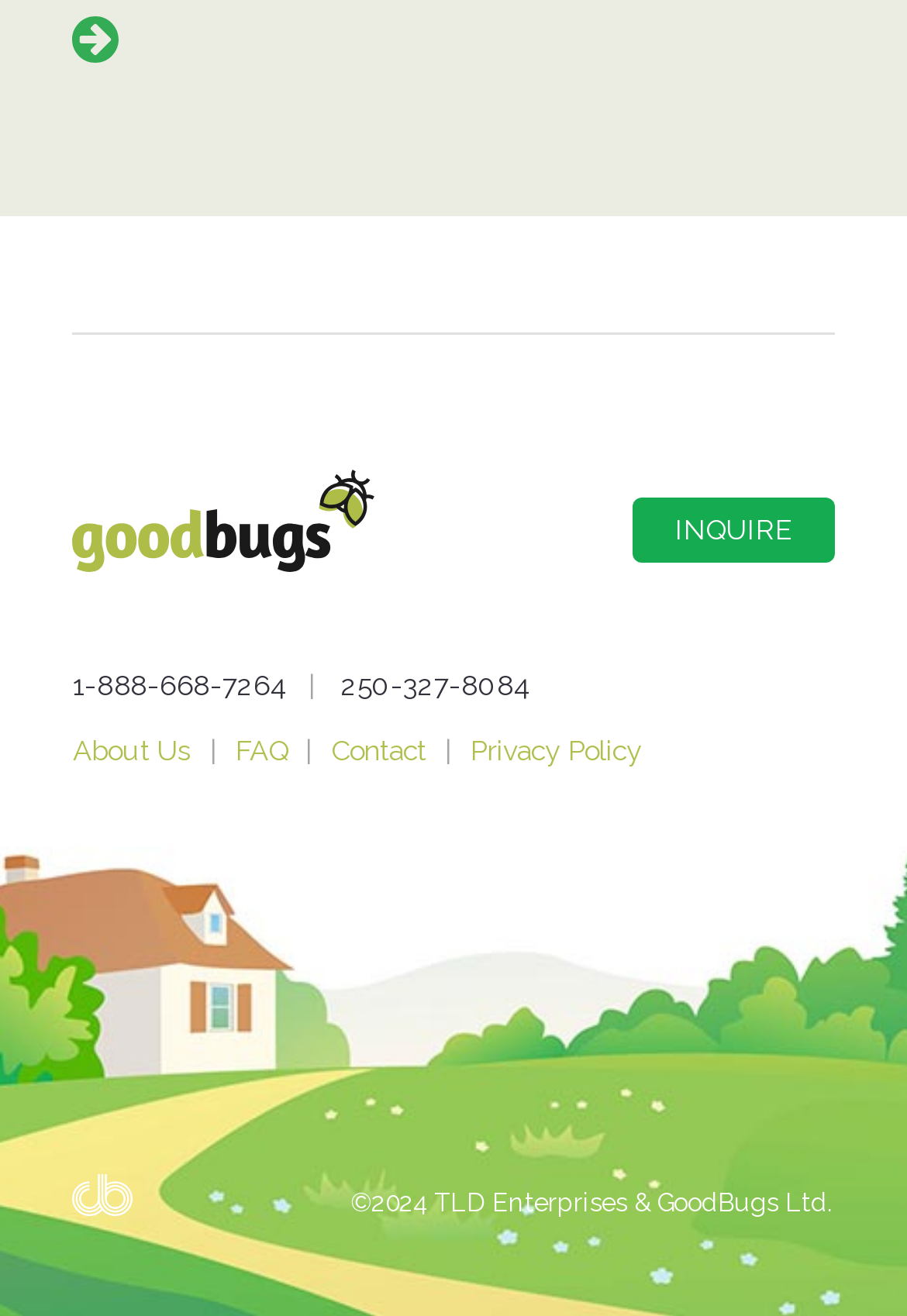Identify the bounding box of the UI component described as: "Privacy Policy".

[0.506, 0.558, 0.721, 0.583]